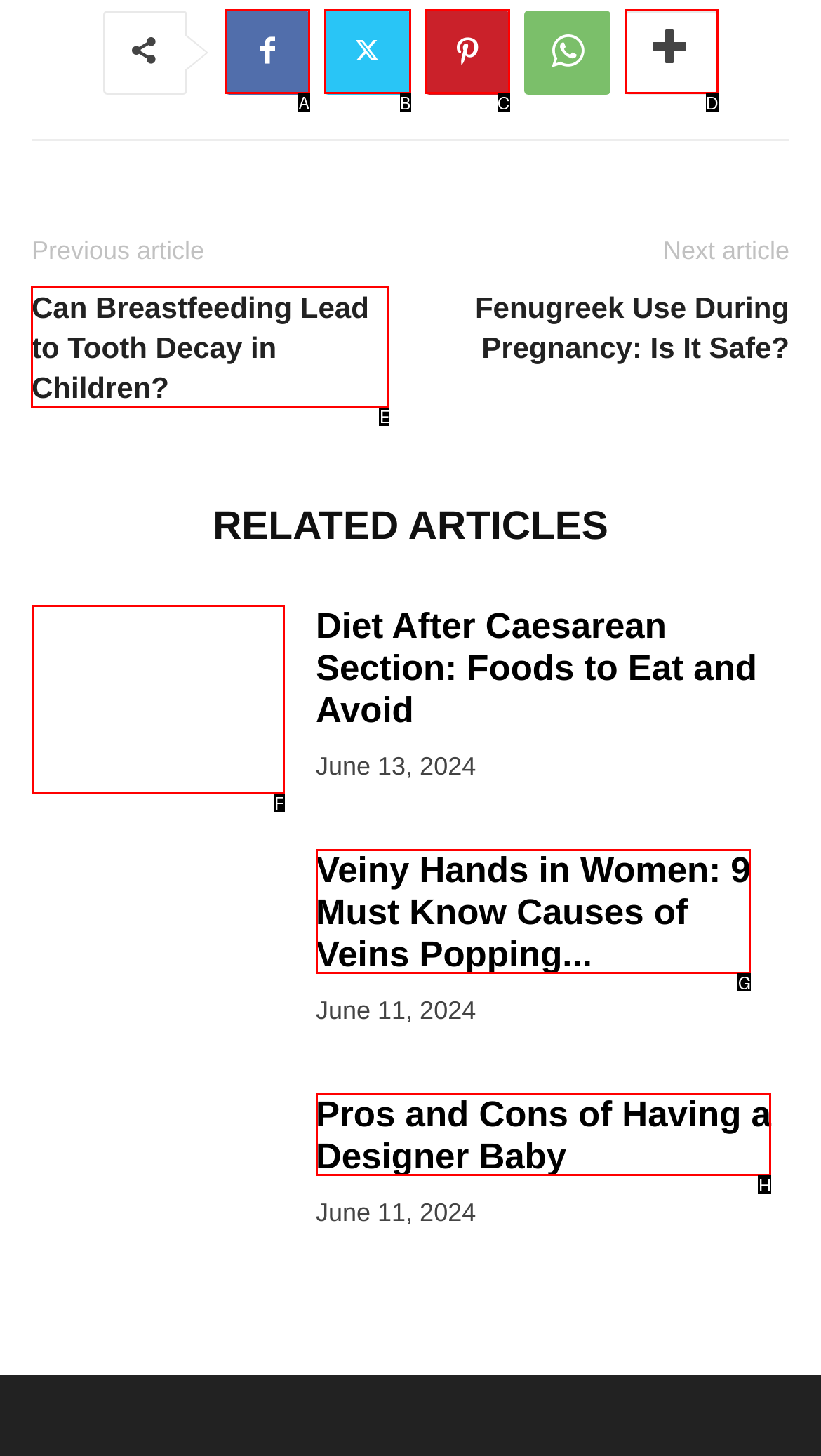Pick the right letter to click to achieve the task: Read the article about breastfeeding and tooth decay
Answer with the letter of the correct option directly.

E